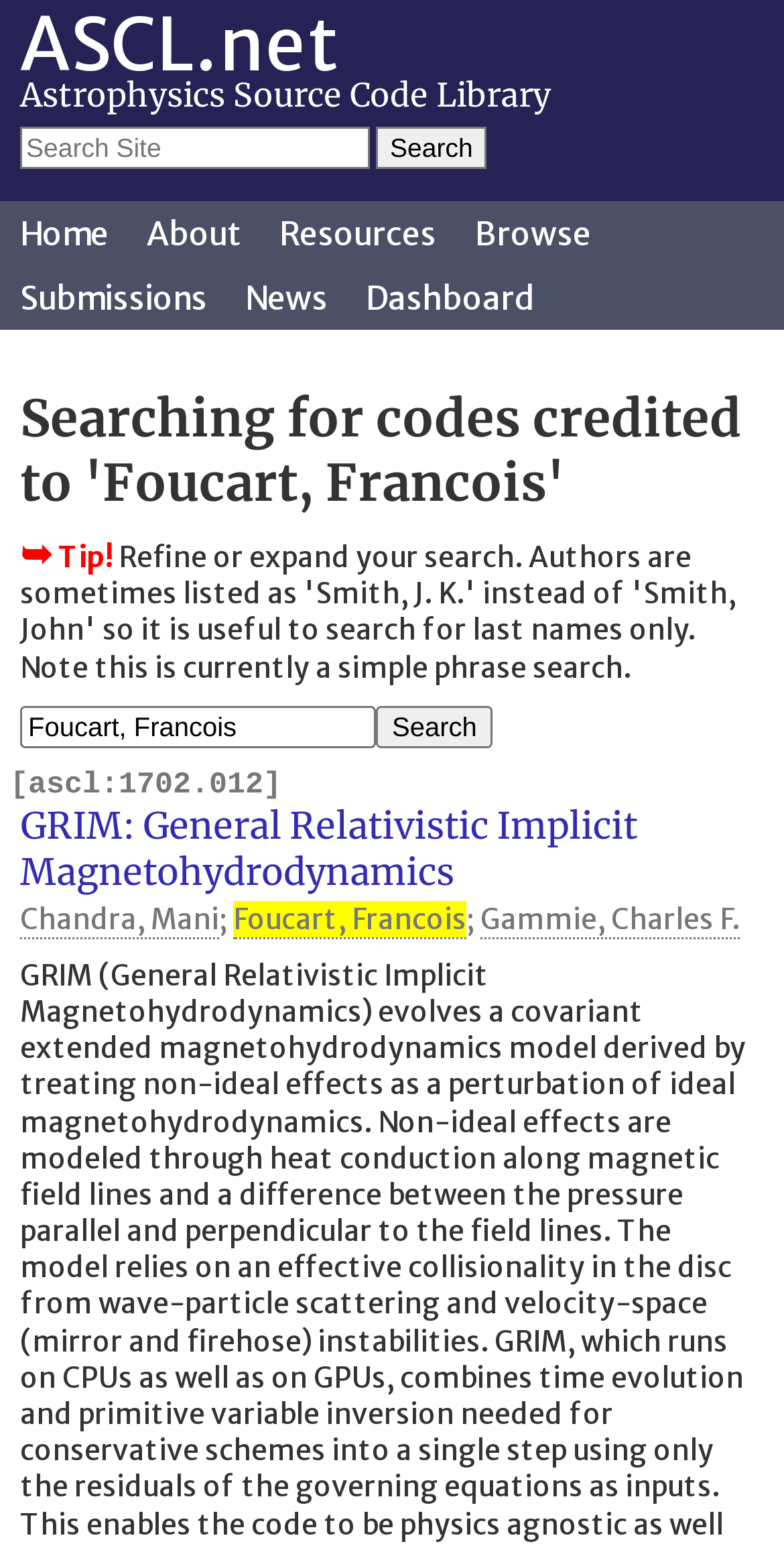What is the name of the code credited to Foucart and Chandra?
Examine the image closely and answer the question with as much detail as possible.

The code credited to Foucart and Chandra can be found in the link 'GRIM: General Relativistic Implicit Magnetohydrodynamics' which is below the search query.